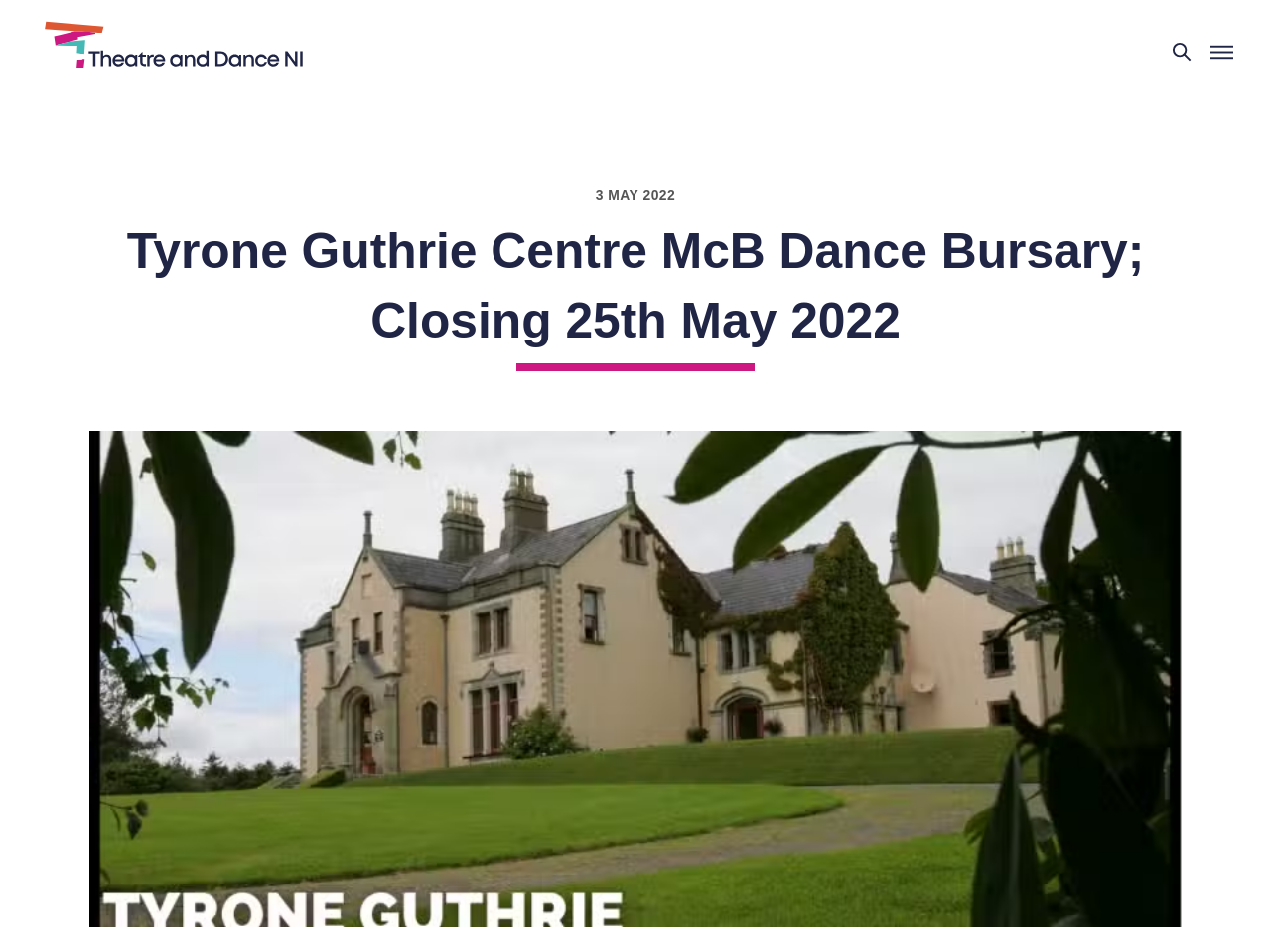What is the subject of the image in the figure element?
Give a one-word or short-phrase answer derived from the screenshot.

Tyrone Guthrie Residency